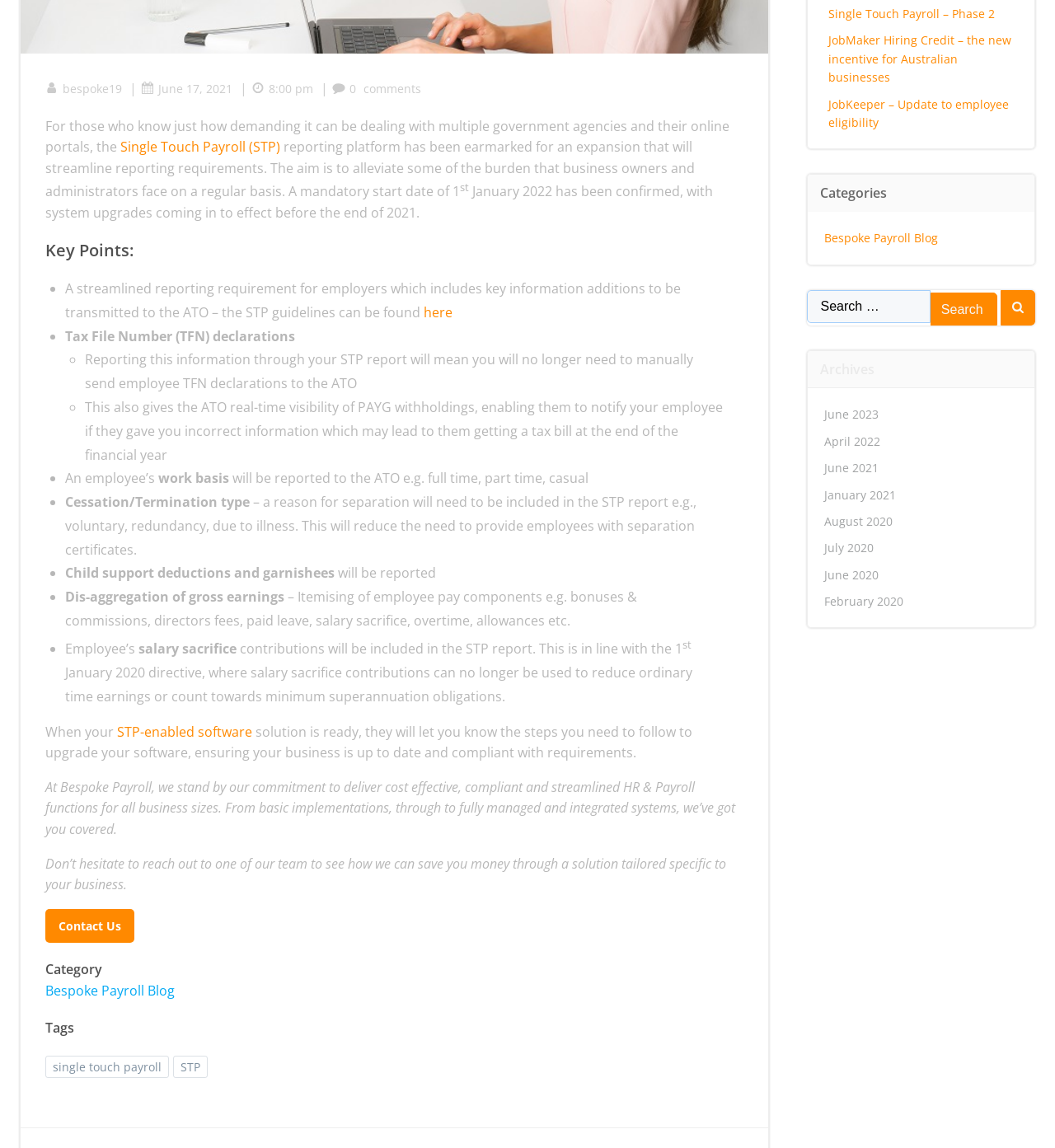Find the UI element described as: "0" and predict its bounding box coordinates. Ensure the coordinates are four float numbers between 0 and 1, [left, top, right, bottom].

[0.315, 0.07, 0.338, 0.084]